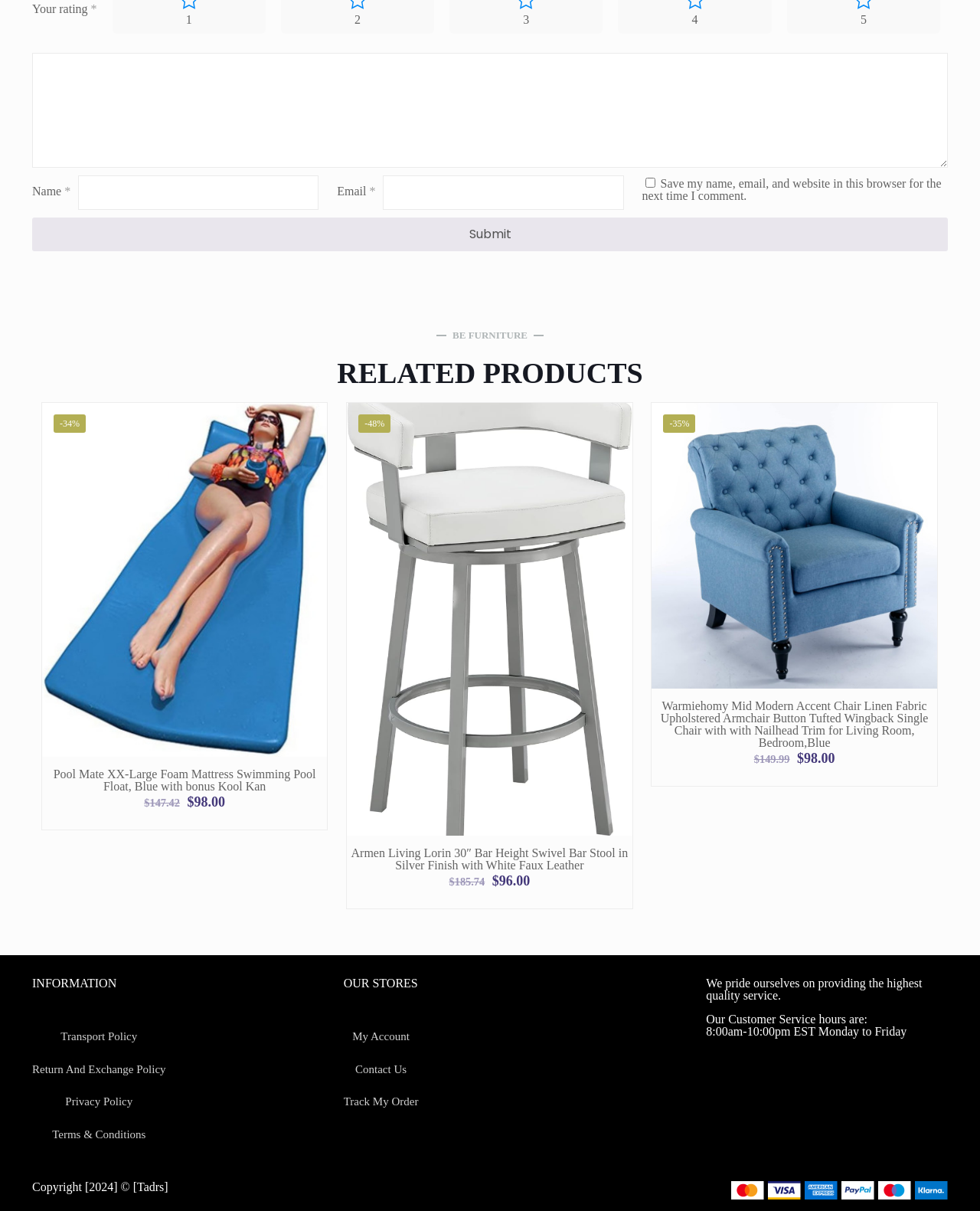Please indicate the bounding box coordinates for the clickable area to complete the following task: "Enter your rating". The coordinates should be specified as four float numbers between 0 and 1, i.e., [left, top, right, bottom].

[0.033, 0.044, 0.967, 0.139]